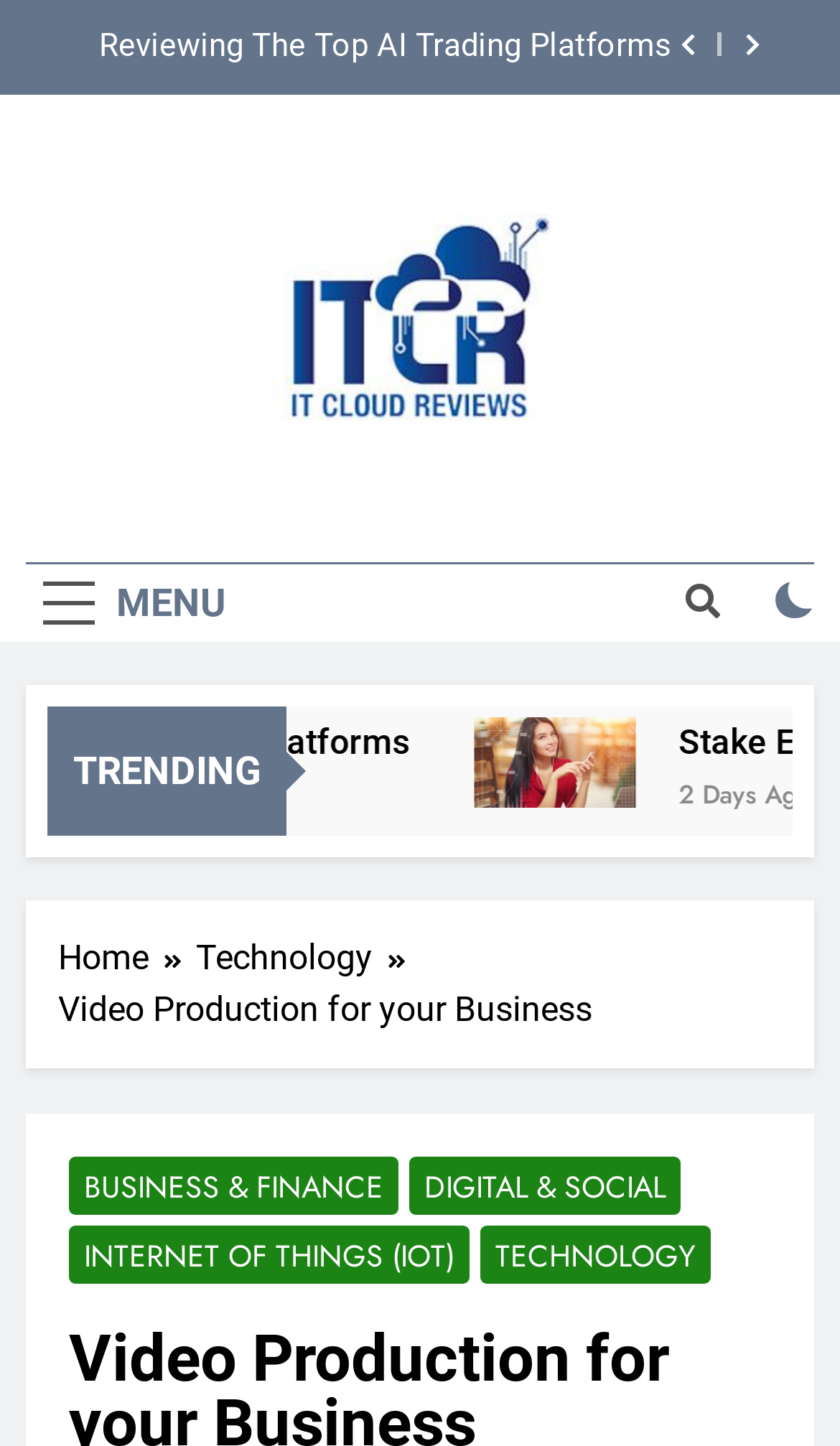Provide the bounding box coordinates in the format (top-left x, top-left y, bottom-right x, bottom-right y). All values are floating point numbers between 0 and 1. Determine the bounding box coordinate of the UI element described as: Email

None